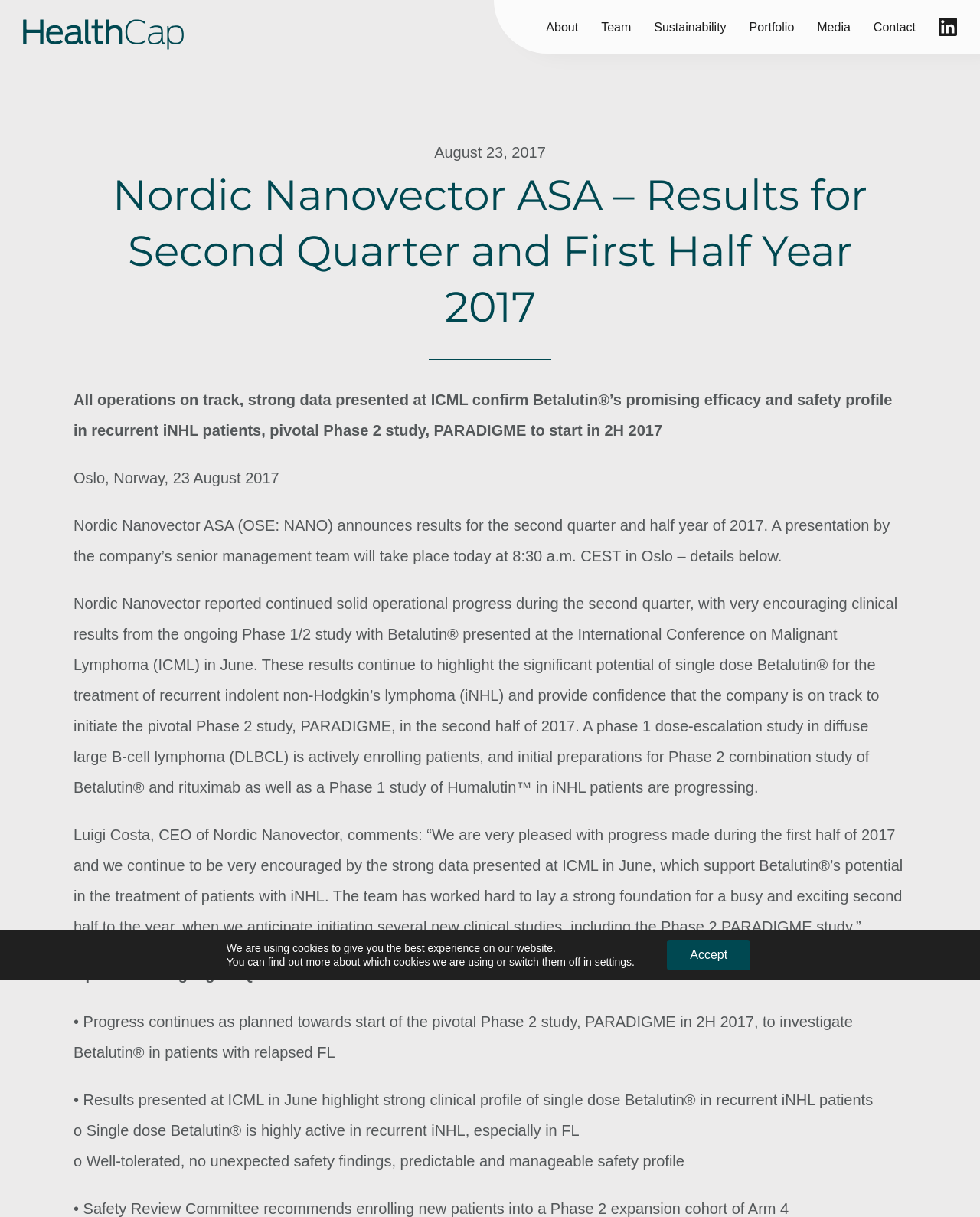Provide a thorough description of the webpage's content and layout.

The webpage appears to be a news article or press release from Nordic Nanovector ASA, a biotechnology company. At the top of the page, there is a navigation menu with links to "About", "Team", "Sustainability", "Portfolio", "Media", and "Contact". To the right of the navigation menu, there is a LinkedIn logo.

Below the navigation menu, there is a heading that reads "Nordic Nanovector ASA – Results for Second Quarter and First Half Year 2017". Below the heading, there is a brief summary of the article, which mentions the company's promising efficacy and safety profile in recurrent iNHL patients.

The main content of the article is divided into several sections. The first section provides an overview of the company's results for the second quarter and half year of 2017. The text mentions a presentation by the company's senior management team and provides details about the company's progress.

The next section provides more information about the company's clinical results, including the presentation of data at the International Conference on Malignant Lymphoma (ICML) in June. The text highlights the potential of single-dose Betalutin for the treatment of recurrent indolent non-Hodgkin's lymphoma (iNHL) and mentions the company's plans to initiate a pivotal Phase 2 study, PARADIGME, in the second half of 2017.

The article also includes a quote from the company's CEO, Luigi Costa, who comments on the company's progress and the strong data presented at ICML. Below the quote, there is a section titled "Operational Highlights Q2'17", which lists several key points, including the progress towards the start of the Phase 2 study, PARADIGME, and the results presented at ICML.

At the bottom of the page, there is a GDPR cookie banner that informs users about the use of cookies on the website and provides a link to settings where users can switch them off.

Overall, the webpage appears to be a formal news article or press release from a biotechnology company, providing information about the company's progress and clinical results.